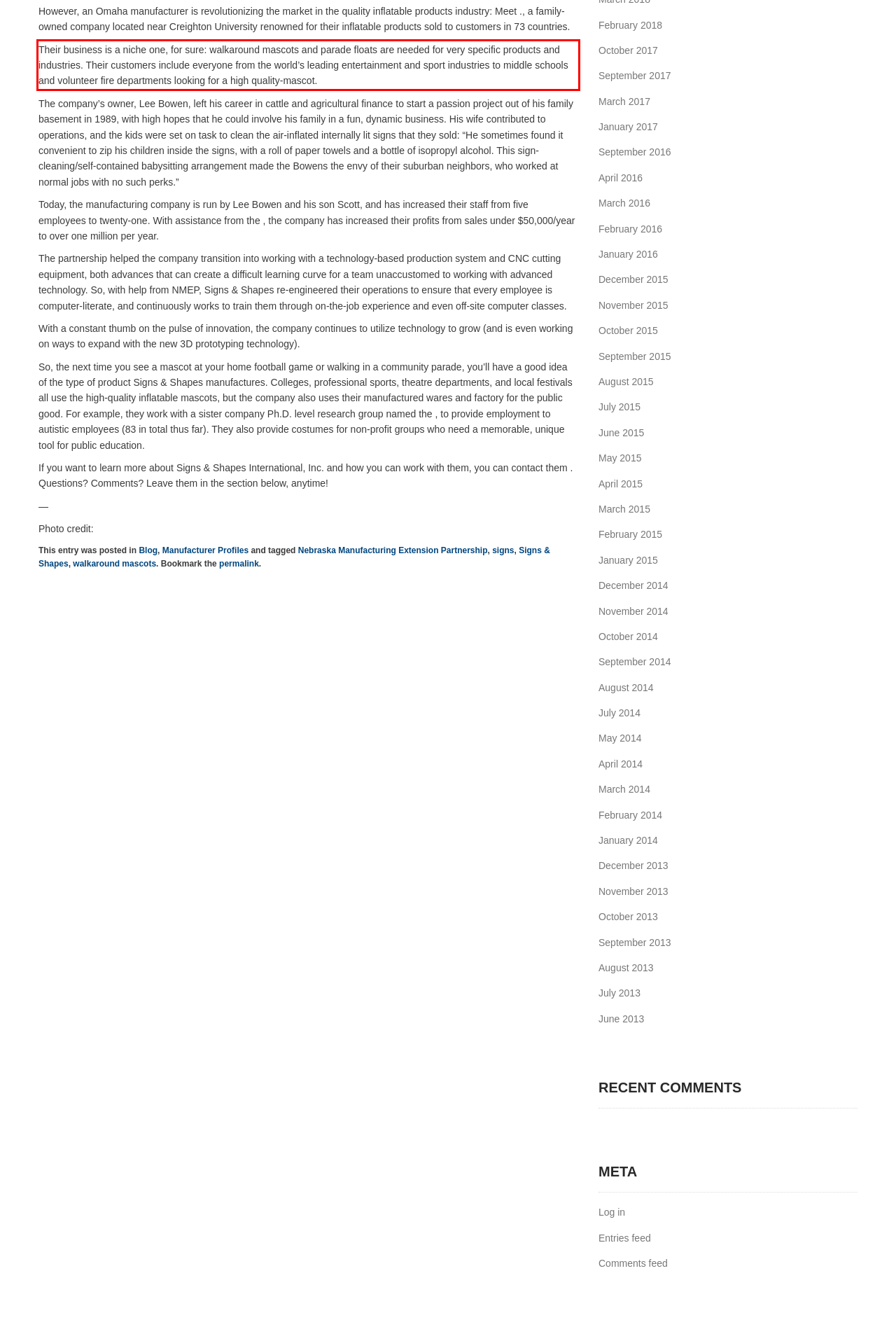The screenshot provided shows a webpage with a red bounding box. Apply OCR to the text within this red bounding box and provide the extracted content.

Their business is a niche one, for sure: walkaround mascots and parade floats are needed for very specific products and industries. Their customers include everyone from the world’s leading entertainment and sport industries to middle schools and volunteer fire departments looking for a high quality-mascot.